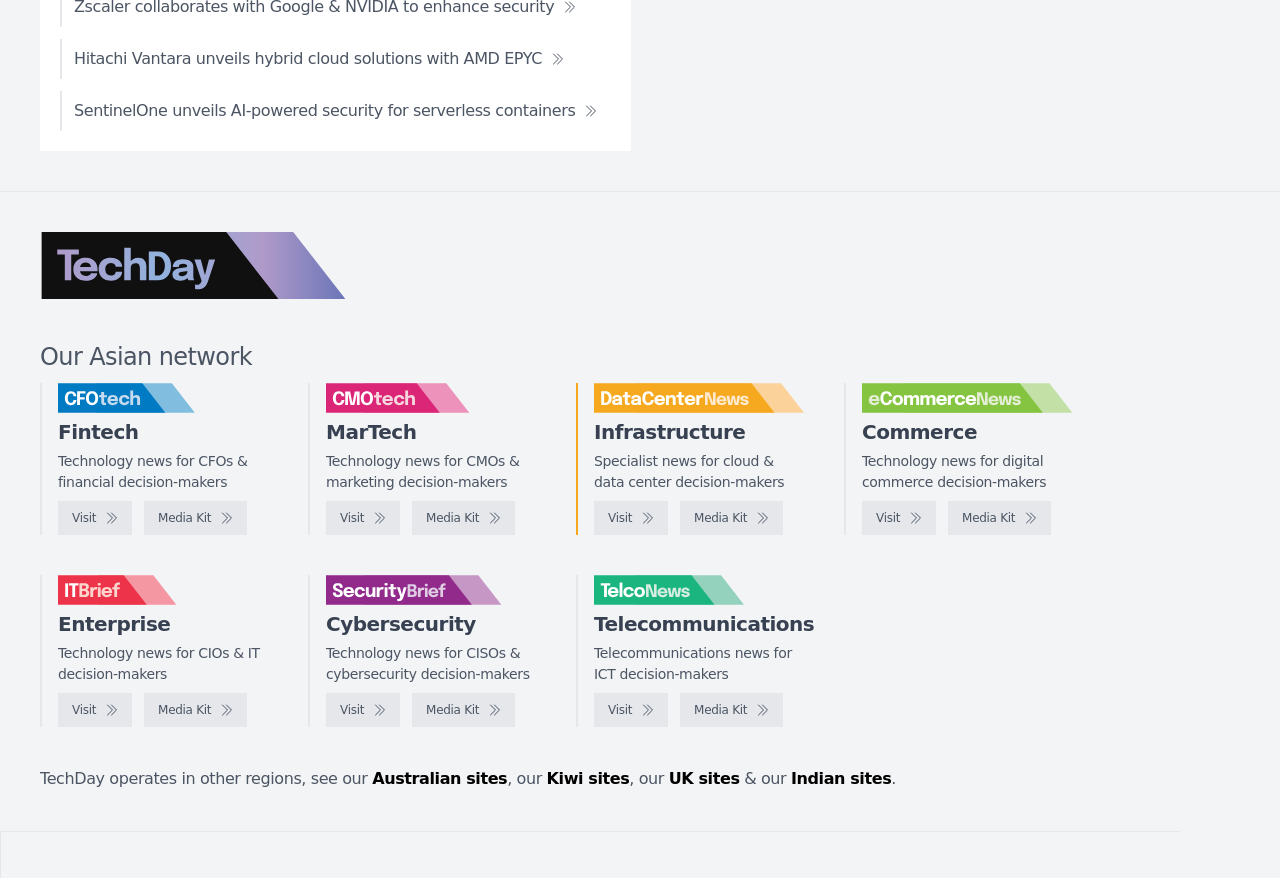What is the purpose of the 'Visit' links?
Based on the visual details in the image, please answer the question thoroughly.

The 'Visit' links are associated with various logos and static text elements, such as 'CFOtech logo', 'Fintech', 'Technology news for CFOs & financial decision-makers', etc. This suggests that the purpose of the 'Visit' links is to visit related websites or platforms.